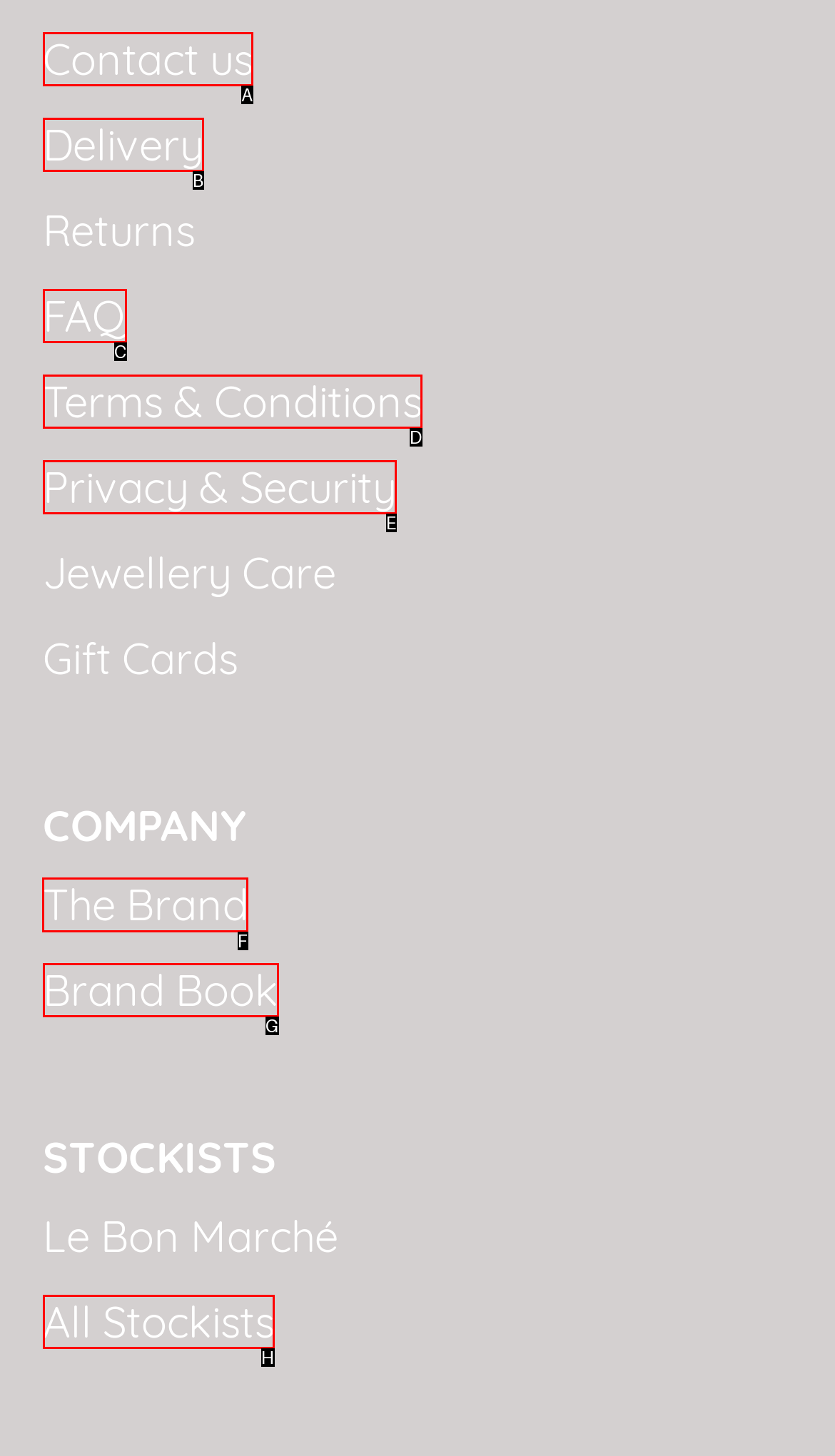Tell me which one HTML element I should click to complete the following task: search for something
Answer with the option's letter from the given choices directly.

None